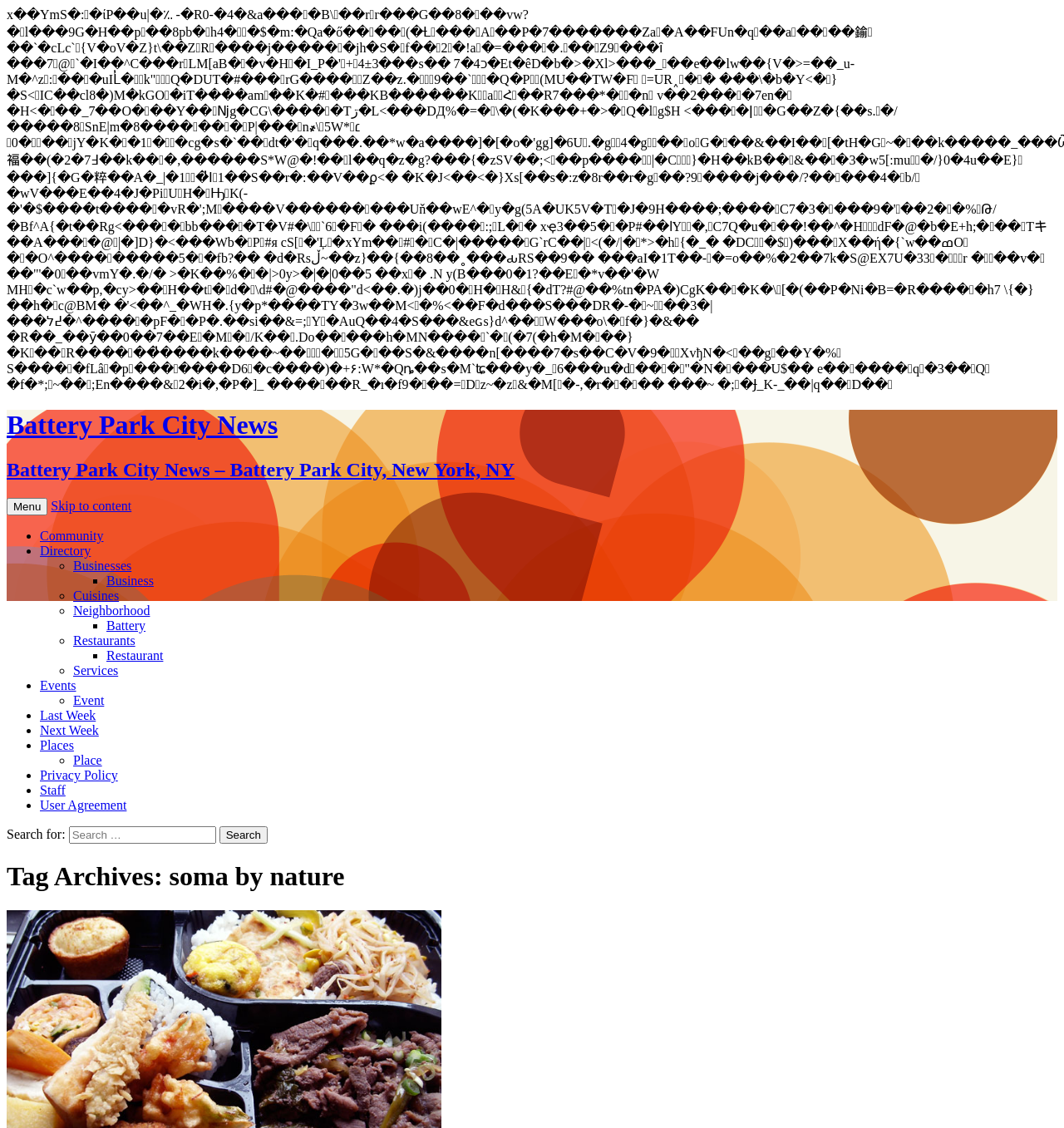Return the bounding box coordinates of the UI element that corresponds to this description: "Skip to content". The coordinates must be given as four float numbers in the range of 0 and 1, [left, top, right, bottom].

[0.048, 0.442, 0.124, 0.455]